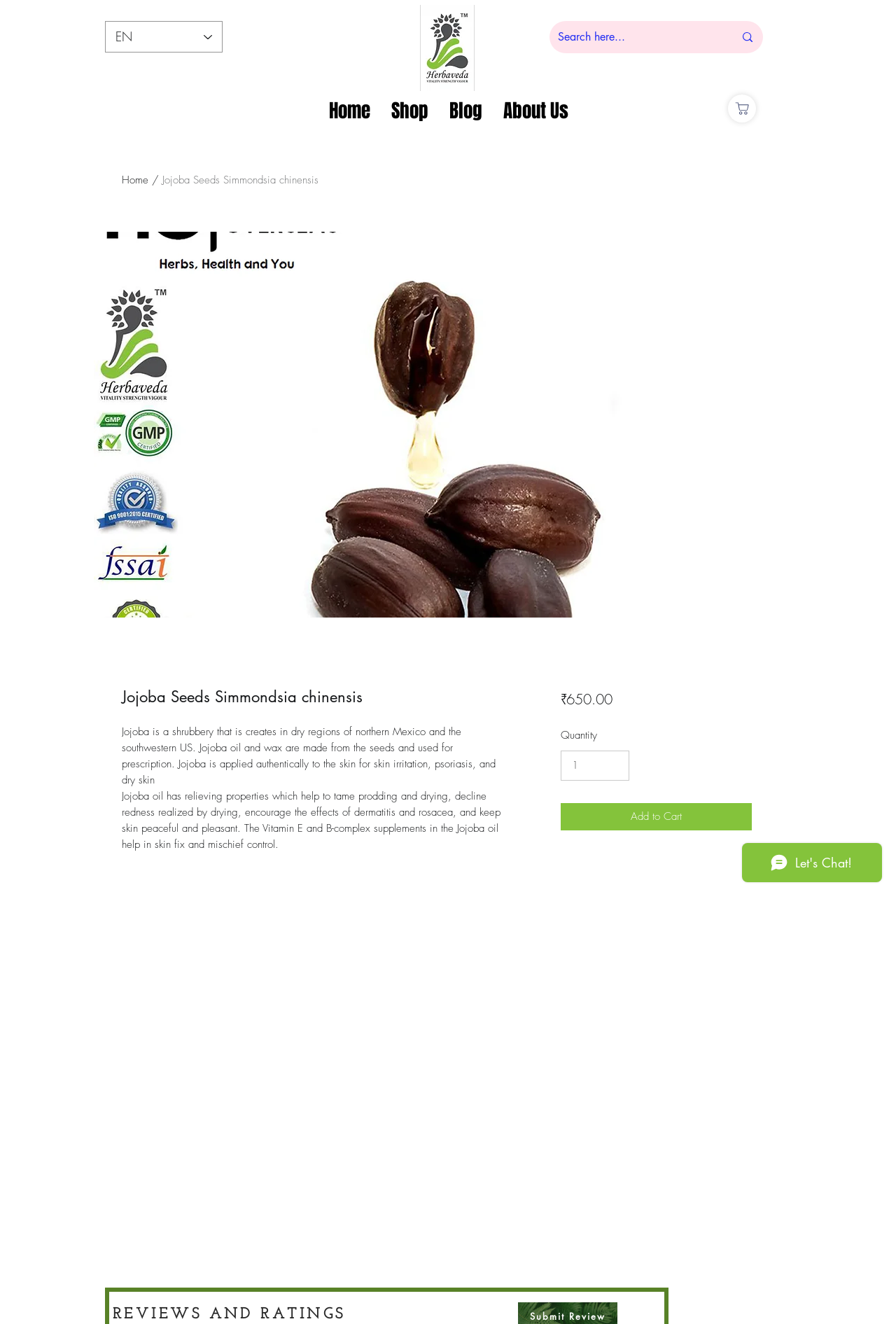Explain the features and main sections of the webpage comprehensively.

This webpage is about Jojoba seeds and their uses. At the top left corner, there is a language selector combobox with the current selection being English. Below it, there is a navigation menu with links to "Home", "Shop", "Blog", and "About Us". On the top right corner, there is a "CART" link.

In the main content area, there is a large image of Jojoba seeds at the top, followed by a search bar with a magnifying glass icon. Below the search bar, there is a heading "REVIEWS AND RATINGS". 

The main article section starts with a header image of Jojoba seeds, followed by a heading "Jojoba Seeds Simmondsia chinensis". The article text describes Jojoba as a shrubbery that grows in dry regions of northern Mexico and the southwestern US, and its seeds are used to make oil and wax for prescription purposes. The text also explains the benefits of Jojoba oil for skin care.

Below the article text, there is a section with a price of ₹650.00, a quantity selector, and an "Add to Cart" button. 

At the bottom of the page, there are two iframes, one for Wix Chat and another for Facebook Like Popup.